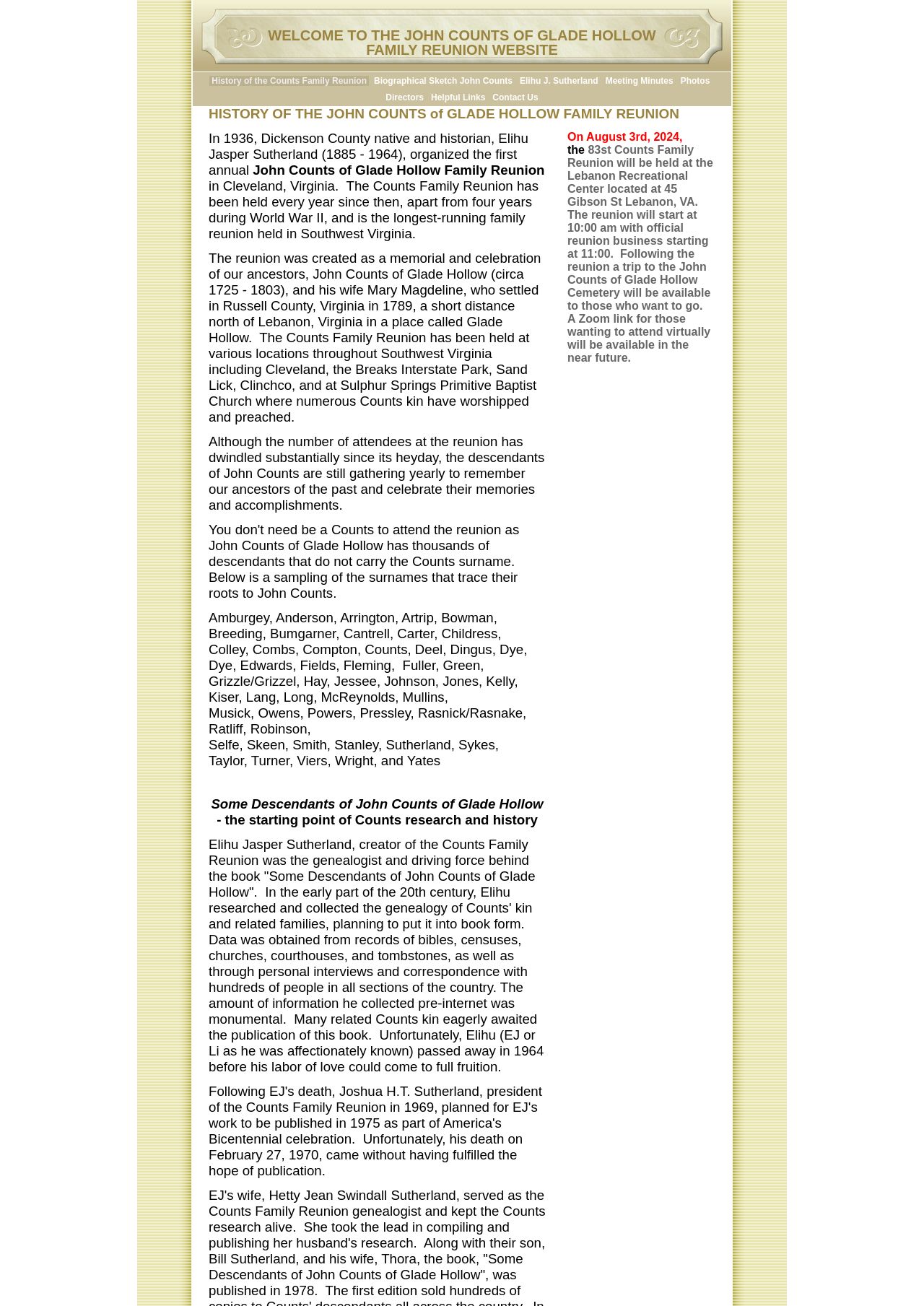Describe all the key features and sections of the webpage thoroughly.

The webpage is dedicated to the history of the Counts Family Reunion. At the top, there is a large heading that reads "WELCOME TO THE JOHN COUNTS OF GLADE HOLLOW FAMILY REUNION WEBSITE". Below this heading, there are six links in a row, including "History of the Counts Family Reunion", "Biographical Sketch John Counts", "Elihu J. Sutherland", "Meeting Minutes", "Photos", and "Directors". 

Further down, there is another heading that reads "HISTORY OF THE JOHN COUNTS of GLADE HOLLOW FAMILY REUNION". Below this, there is a block of text that describes the history of the Counts Family Reunion, which was organized by Elihu Jasper Sutherland in 1936. The text explains that the reunion has been held every year since then, except for four years during World War II, and is the longest-running family reunion in Southwest Virginia.

The text also describes the purpose of the reunion, which is to celebrate and remember the ancestors of John Counts of Glade Hollow and his wife Mary Magdeline. It mentions that the reunion has been held at various locations throughout Southwest Virginia and that the number of attendees has dwindled over the years.

On the right side of the page, there is a list of surnames, including Amburgey, Anderson, Arrington, and many others, which are presumably related to the Counts family.

Further down, there is a section that describes Elihu Jasper Sutherland's book "Some Descendants of John Counts of Glade Hollow", which was a comprehensive genealogy of the Counts family. The text explains that Sutherland collected data from various sources, including records, interviews, and correspondence, but unfortunately passed away before the book could be published.

Finally, at the bottom of the page, there is an announcement about the upcoming 83rd Counts Family Reunion, which will be held on August 3rd, 2024, at the Lebanon Recreational Center. The reunion will start at 10:00 am, and a Zoom link will be available for those who want to attend virtually.